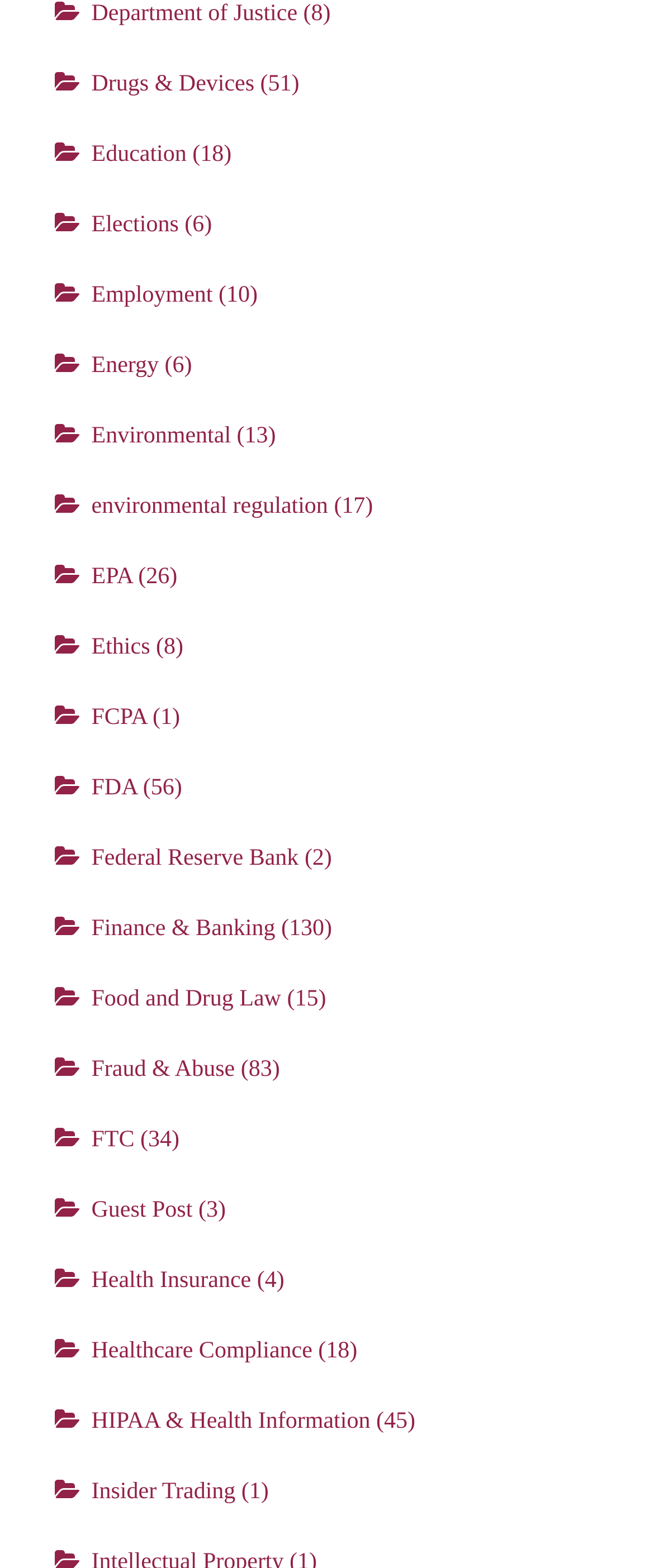Please determine the bounding box coordinates of the element's region to click for the following instruction: "add an attachment".

None